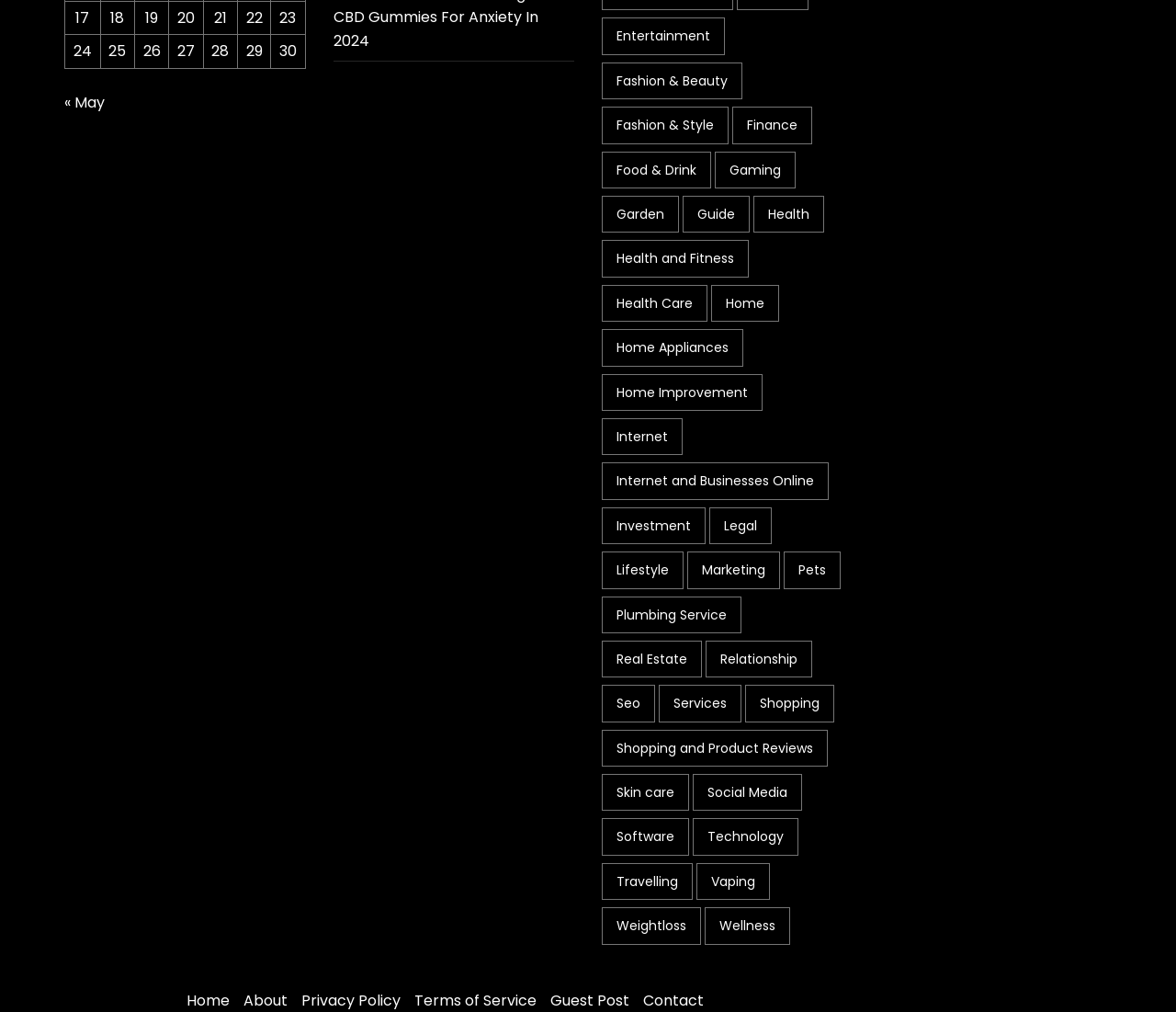Determine the bounding box coordinates for the HTML element mentioned in the following description: "Fashion & Style". The coordinates should be a list of four floats ranging from 0 to 1, represented as [left, top, right, bottom].

[0.512, 0.106, 0.62, 0.142]